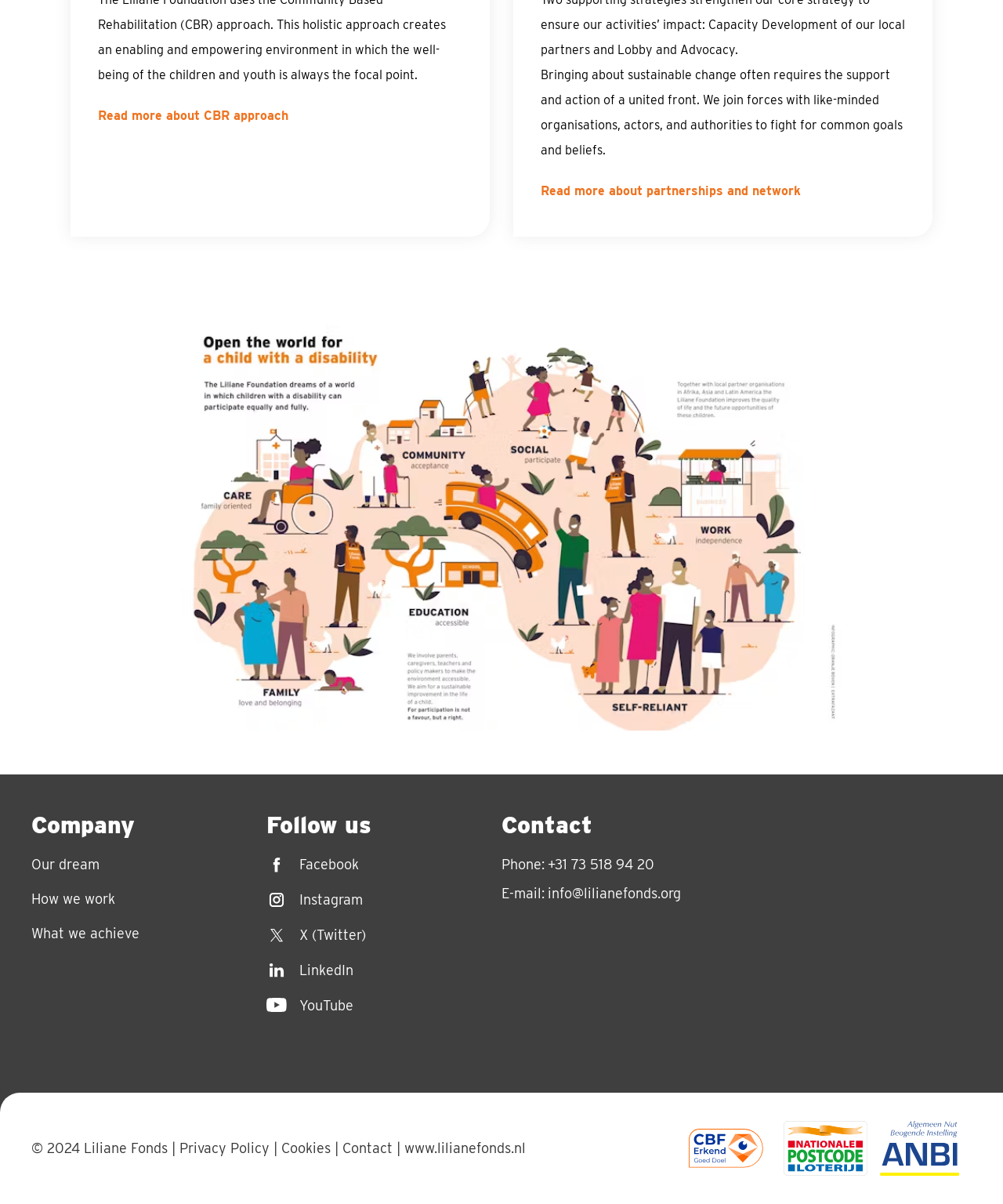Determine the bounding box for the UI element as described: "Instagram". The coordinates should be represented as four float numbers between 0 and 1, formatted as [left, top, right, bottom].

[0.262, 0.738, 0.475, 0.757]